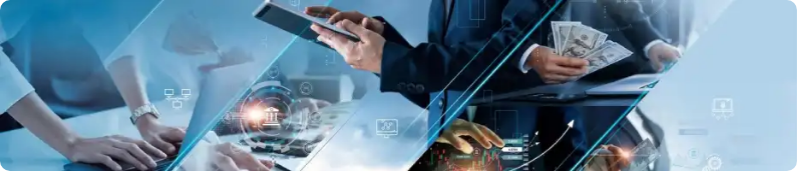Respond to the question below with a concise word or phrase:
What is the individual on the right interacting with?

Digital interface